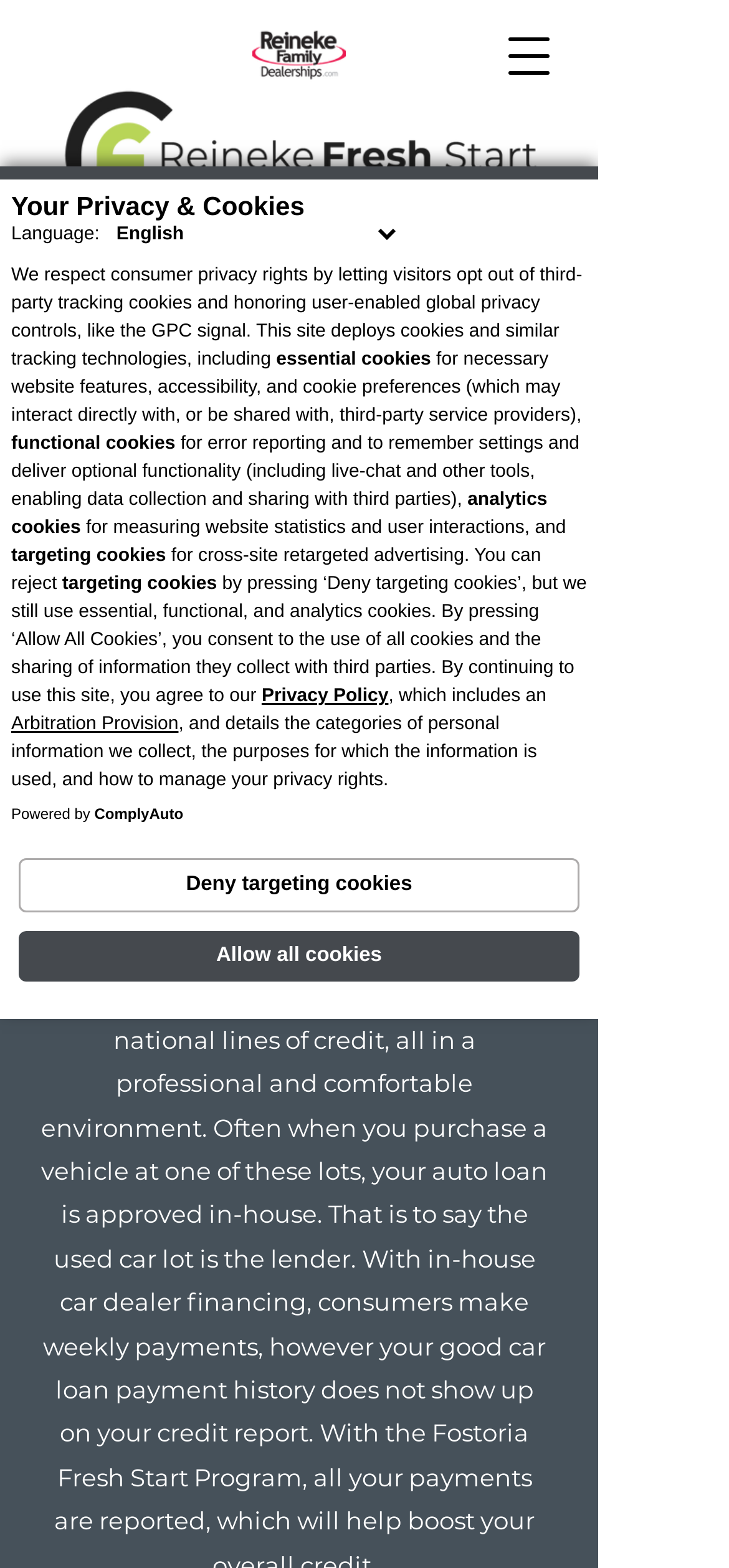Respond with a single word or phrase for the following question: 
What is the logo on the top left corner?

logo-freshstart